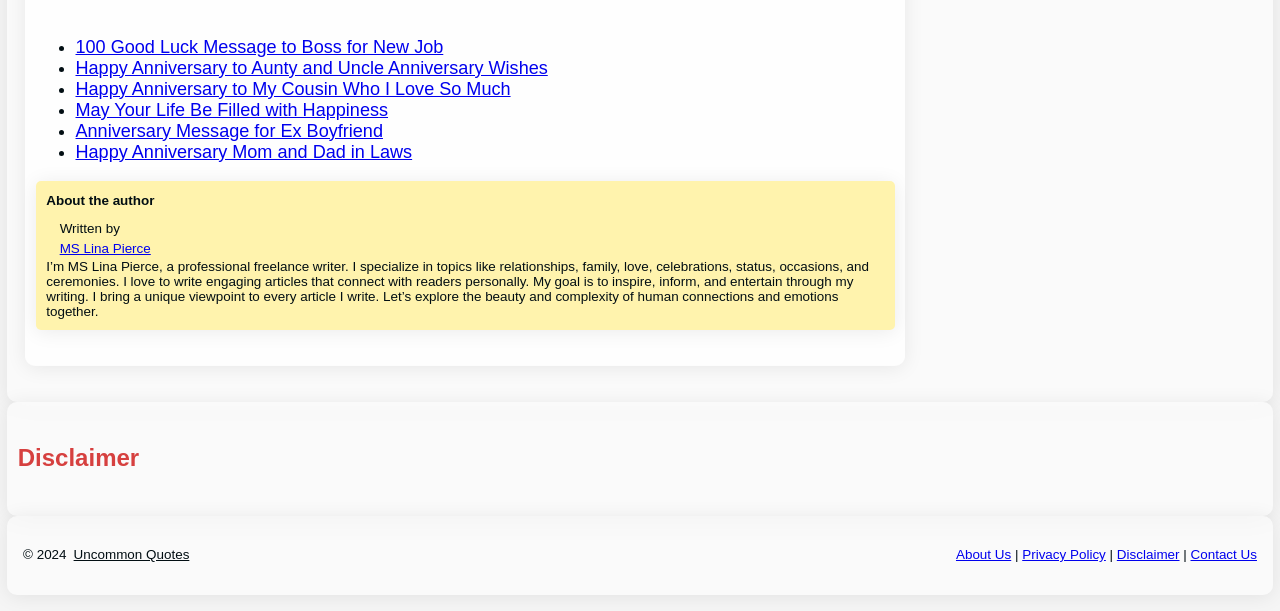Provide the bounding box for the UI element matching this description: "Disclaimer".

[0.873, 0.896, 0.922, 0.92]